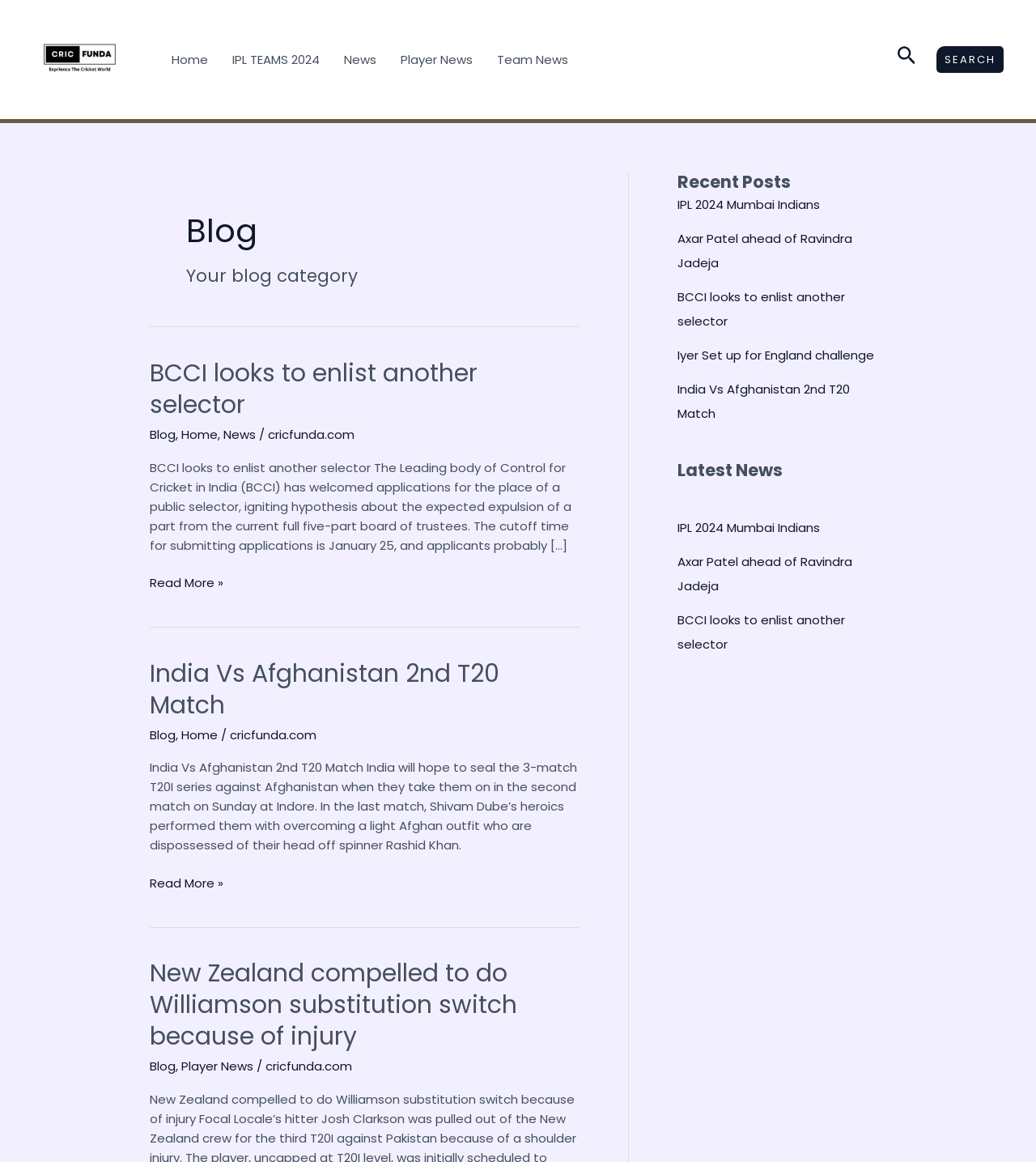How many articles are listed on the webpage?
Please provide a single word or phrase answer based on the image.

3